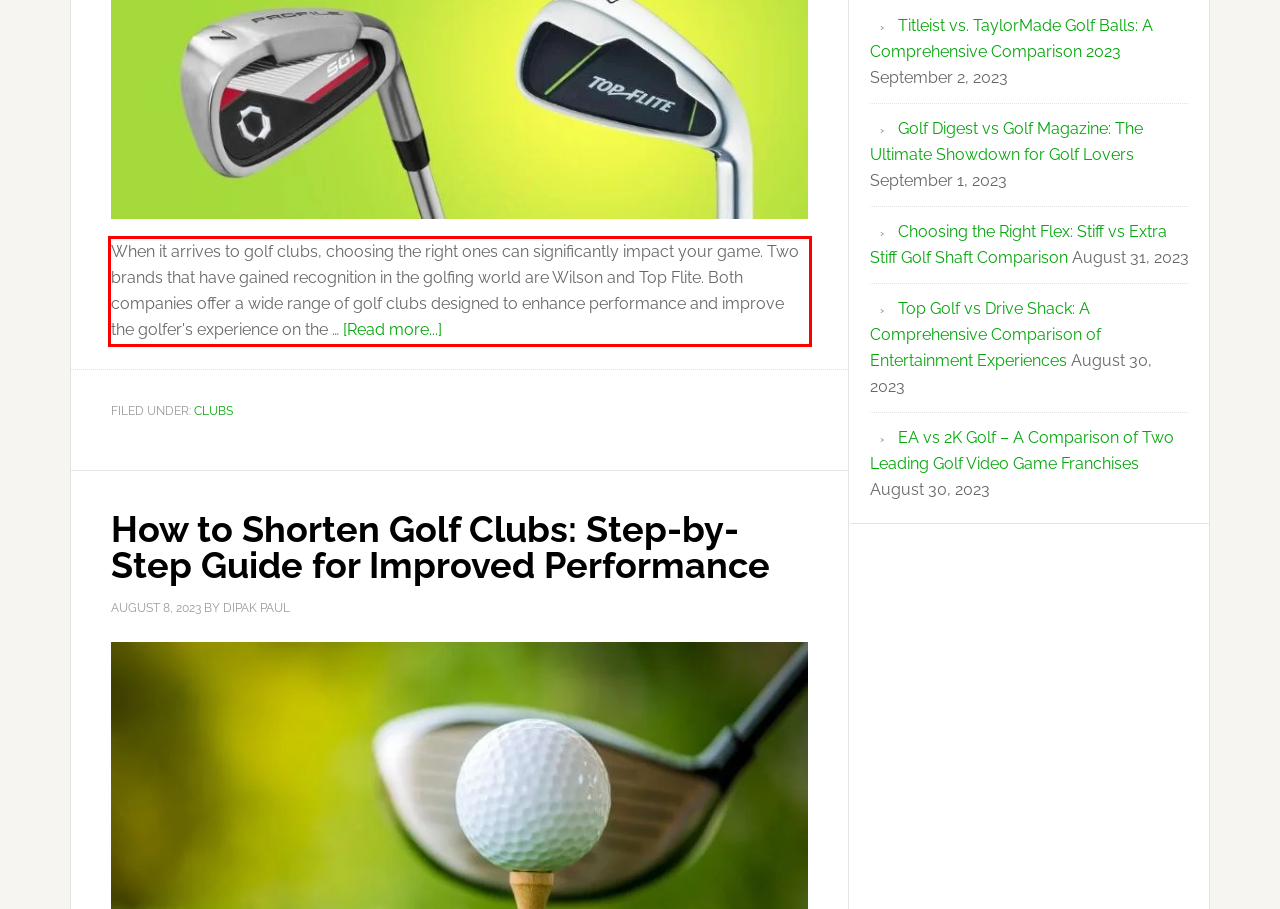You have a screenshot of a webpage where a UI element is enclosed in a red rectangle. Perform OCR to capture the text inside this red rectangle.

When it arrives to golf clubs, choosing the right ones can significantly impact your game. Two brands that have gained recognition in the golfing world are Wilson and Top Flite. Both companies offer a wide range of golf clubs designed to enhance performance and improve the golfer's experience on the … [Read more...] about Wilson vs Top Flite golf clubs Comparison